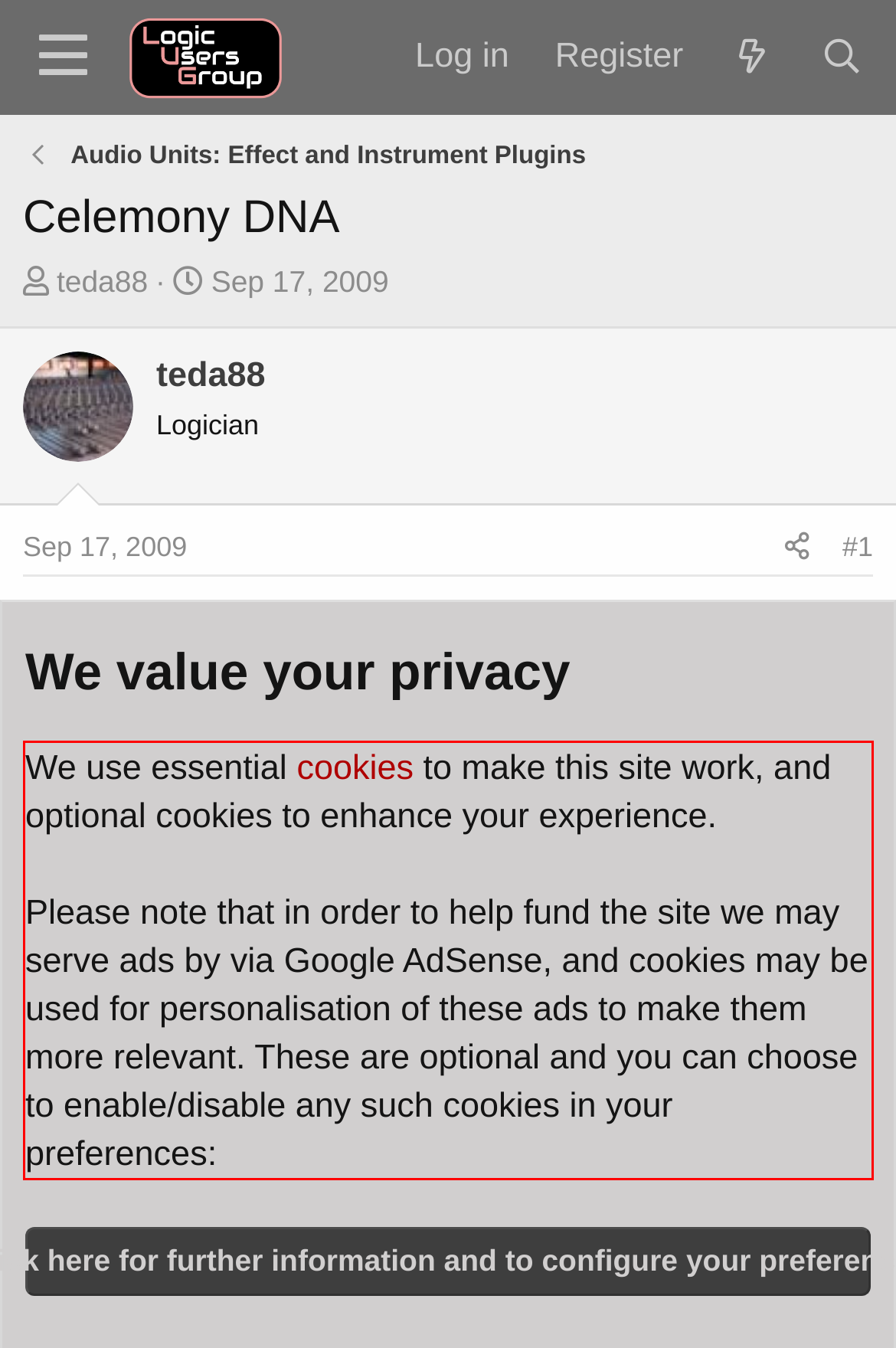Please identify the text within the red rectangular bounding box in the provided webpage screenshot.

We use essential cookies to make this site work, and optional cookies to enhance your experience. Please note that in order to help fund the site we may serve ads by via Google AdSense, and cookies may be used for personalisation of these ads to make them more relevant. These are optional and you can choose to enable/disable any such cookies in your preferences: